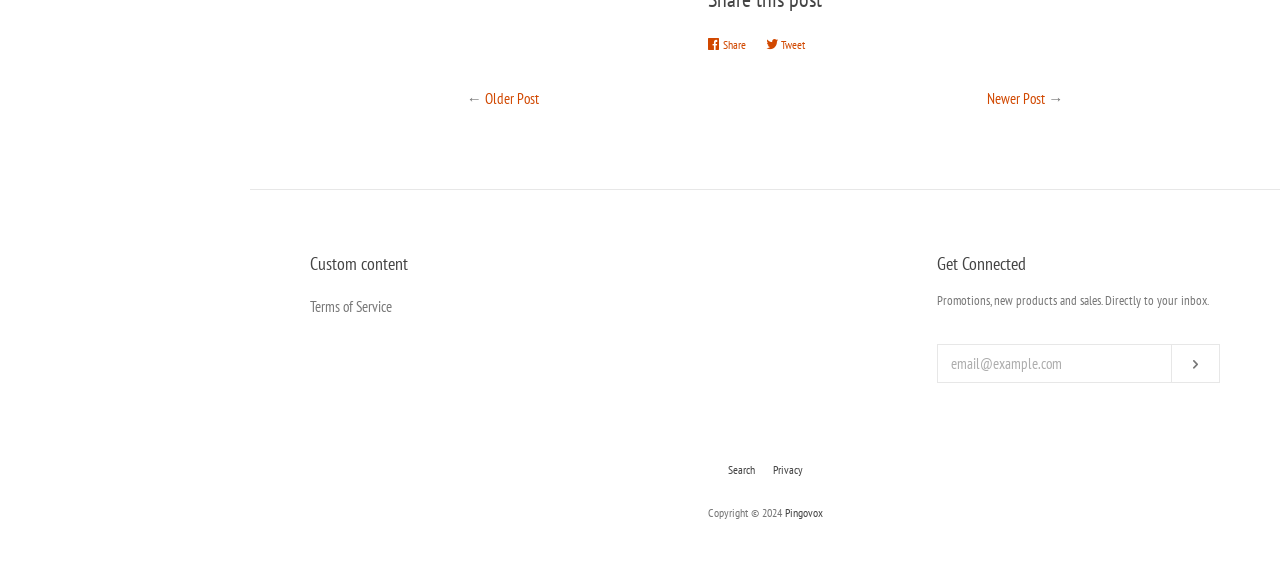Please specify the bounding box coordinates of the region to click in order to perform the following instruction: "Go to older post".

[0.379, 0.152, 0.421, 0.185]